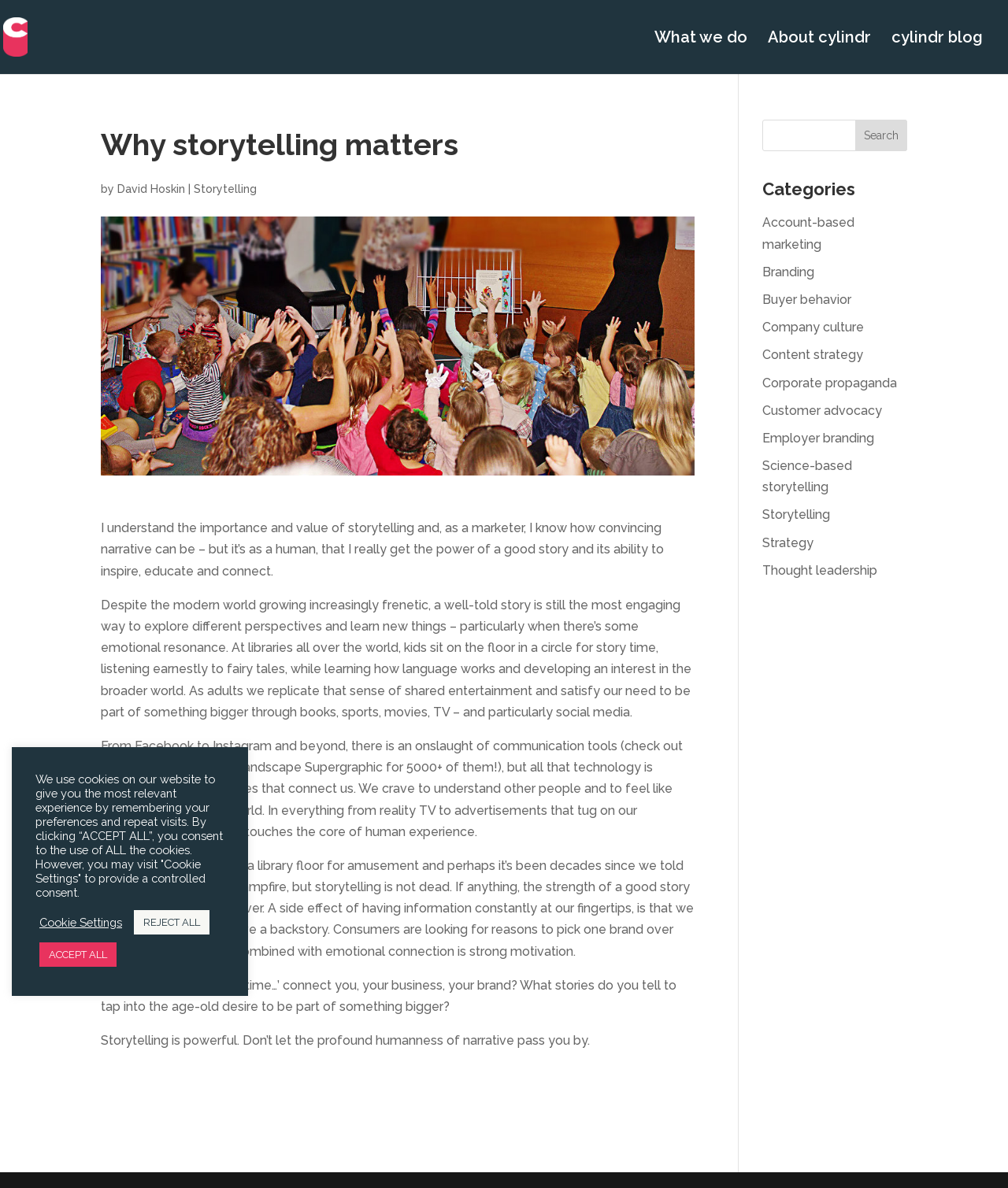Please use the details from the image to answer the following question comprehensively:
What is the name of the company?

The name of the company can be found in the top-left corner of the webpage, where it says 'Why storytelling matters - cylindr'. The word 'cylindr' is also an image and a link, indicating that it is the company's name.